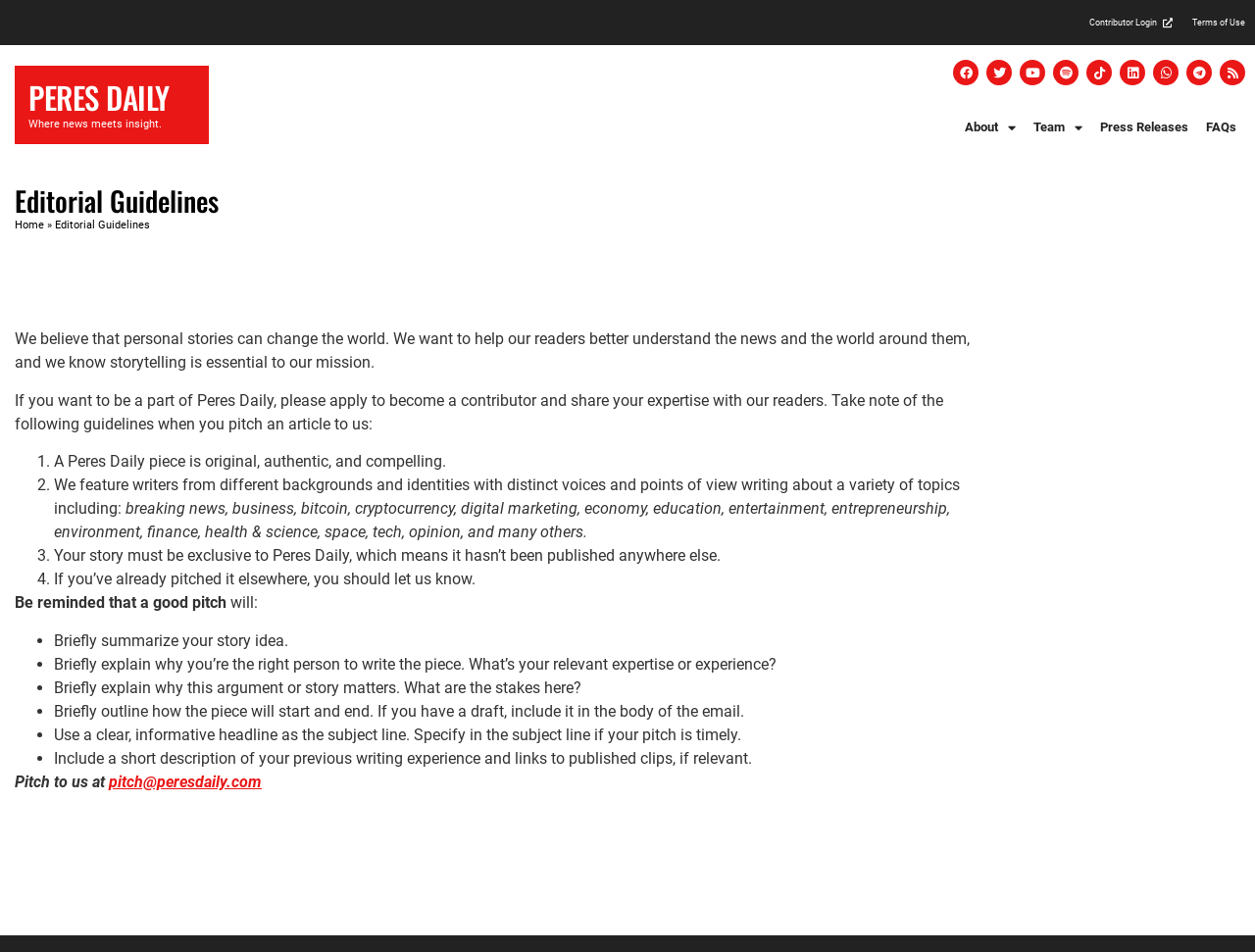How many guidelines are listed for pitching an article?
Refer to the image and answer the question using a single word or phrase.

5